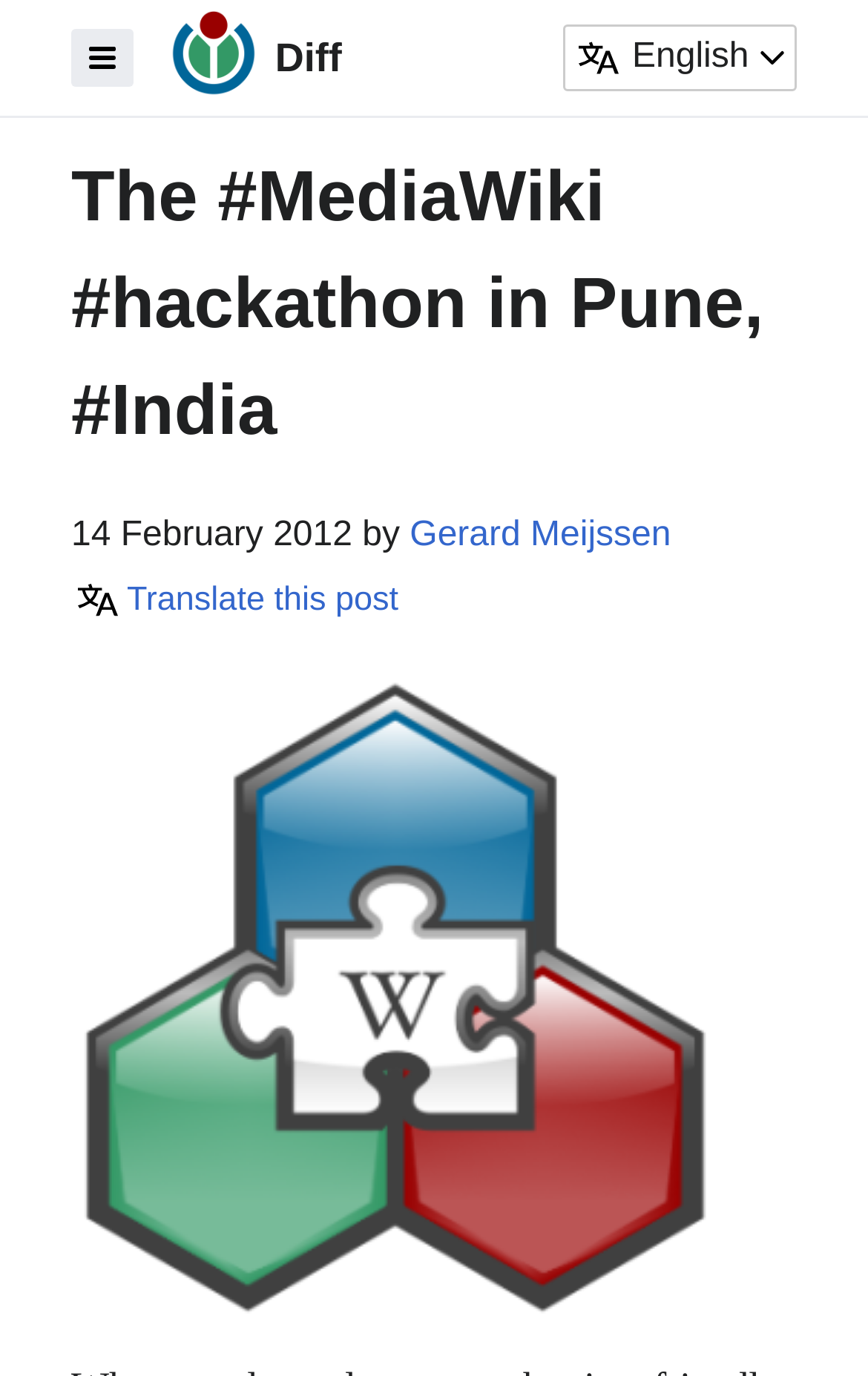Identify and provide the title of the webpage.

The #MediaWiki #hackathon in Pune, #India